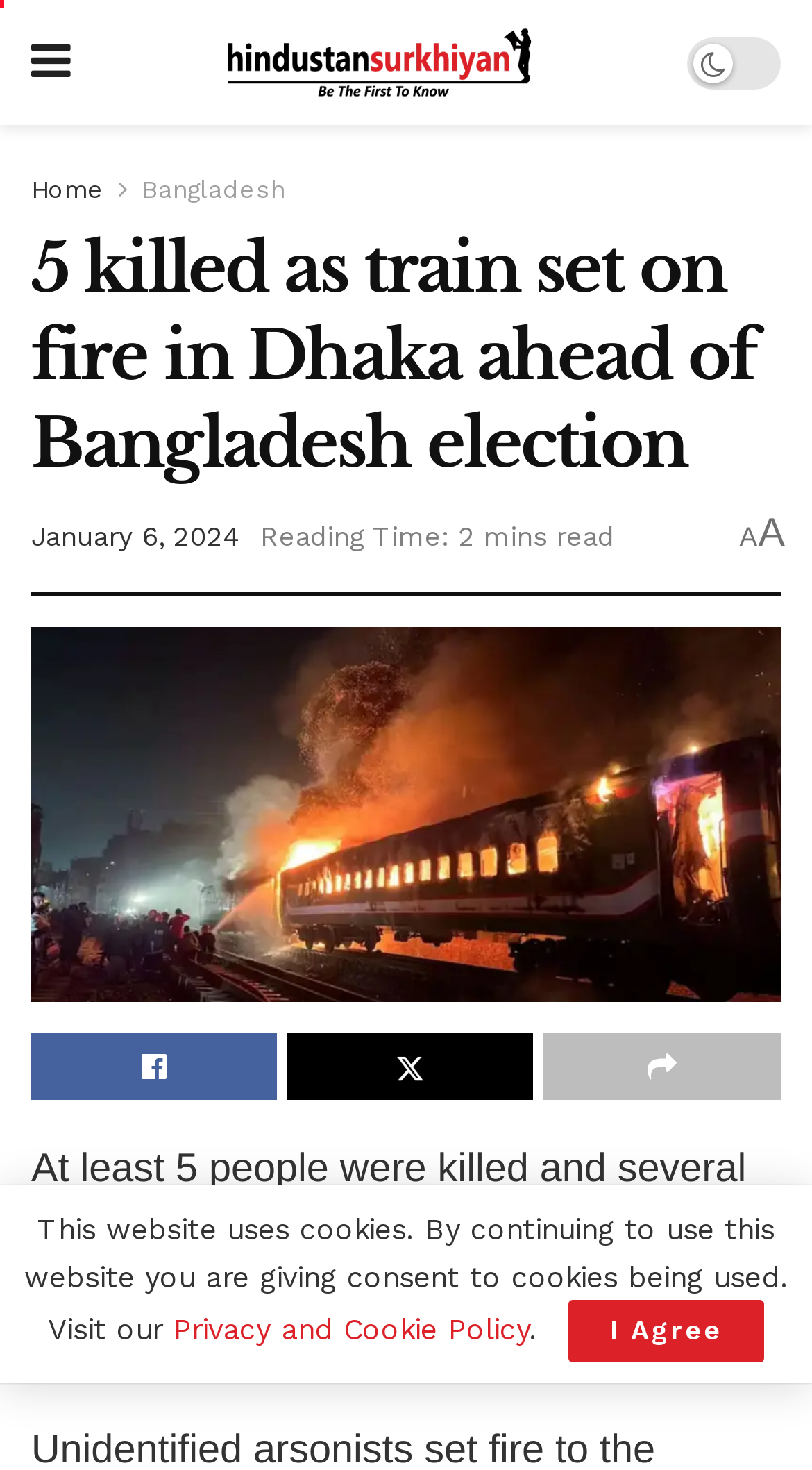Specify the bounding box coordinates of the area that needs to be clicked to achieve the following instruction: "go to Hindustan Surkhiyan homepage".

[0.256, 0.014, 0.677, 0.071]